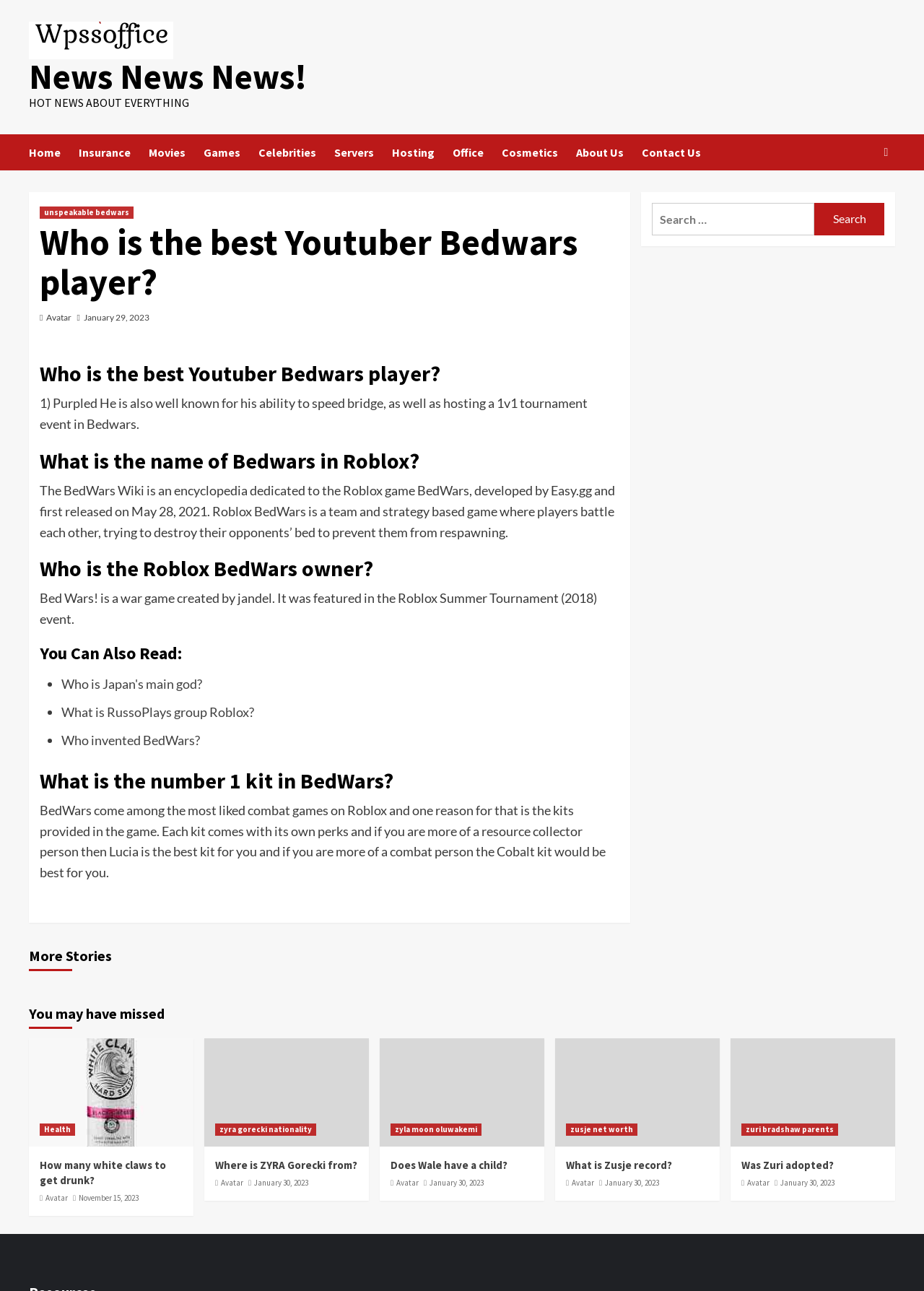Please specify the bounding box coordinates of the clickable region to carry out the following instruction: "Learn more about 'Zusje net worth'". The coordinates should be four float numbers between 0 and 1, in the format [left, top, right, bottom].

[0.601, 0.804, 0.779, 0.888]